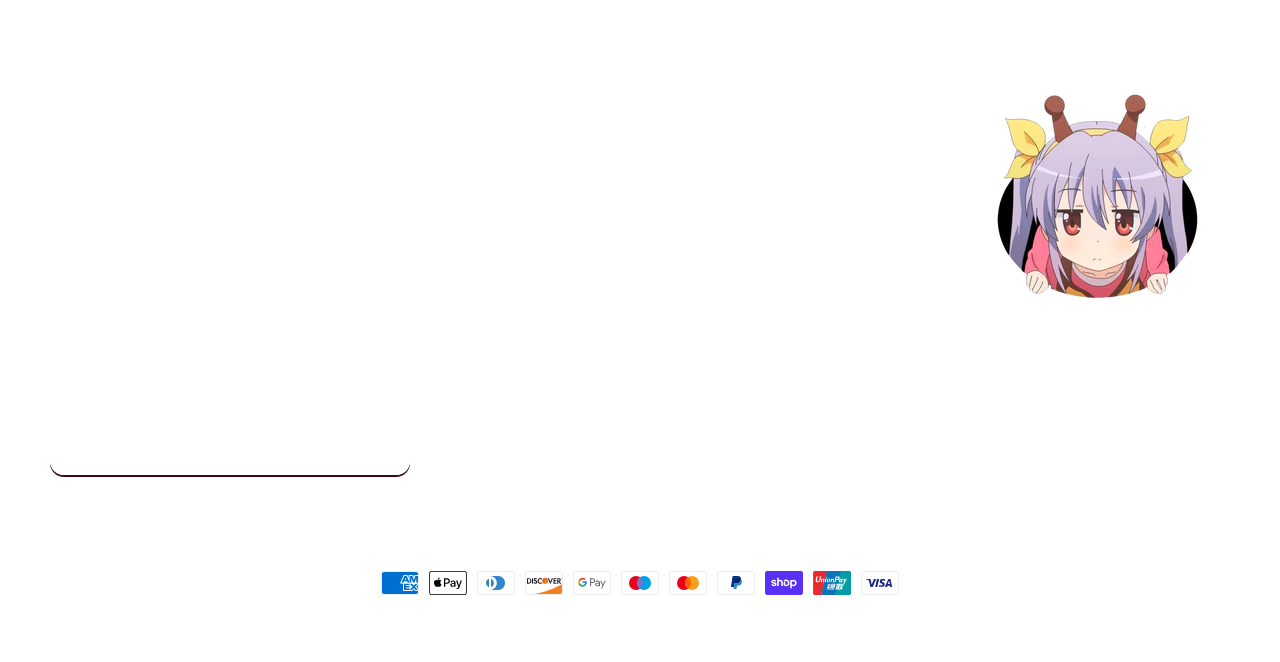What is the copyright year of the website?
Please interpret the details in the image and answer the question thoroughly.

The webpage has a footer section with the text '© 2024', indicating that the website's copyright year is 2024.